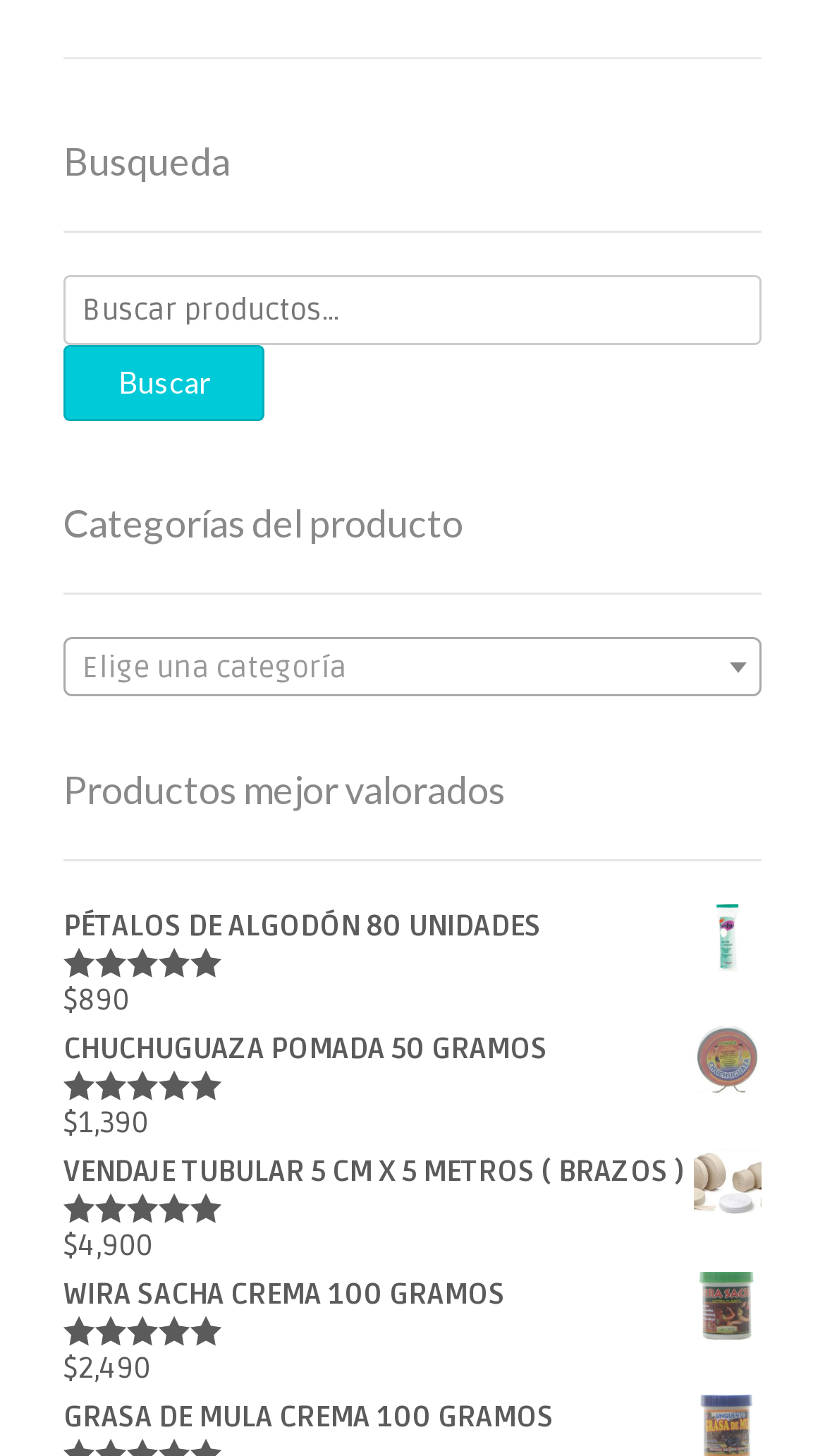Locate the bounding box coordinates of the element that needs to be clicked to carry out the instruction: "Select a product category". The coordinates should be given as four float numbers ranging from 0 to 1, i.e., [left, top, right, bottom].

[0.077, 0.438, 0.923, 0.478]